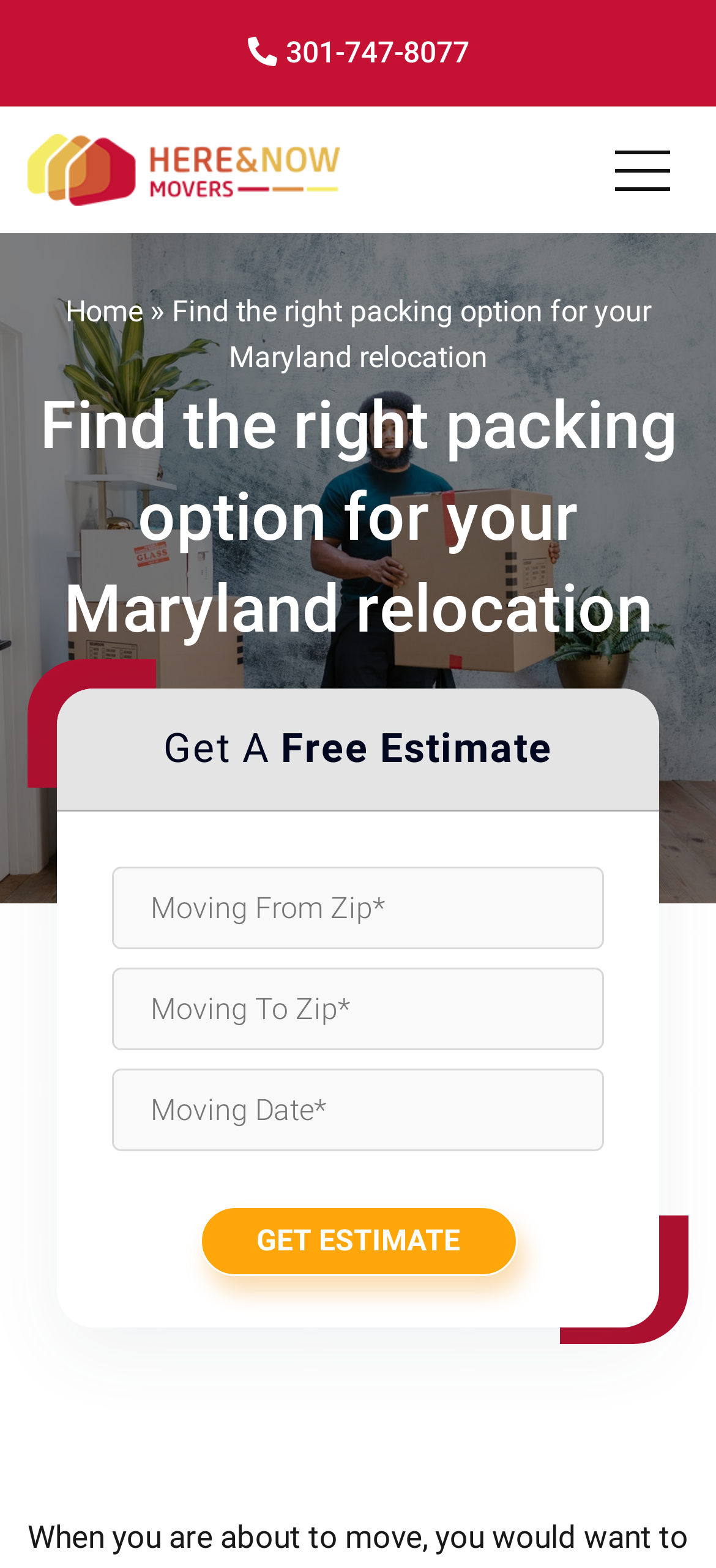Find the bounding box coordinates for the UI element that matches this description: "name="move-to" placeholder="Moving To Zip*"".

[0.156, 0.617, 0.844, 0.669]